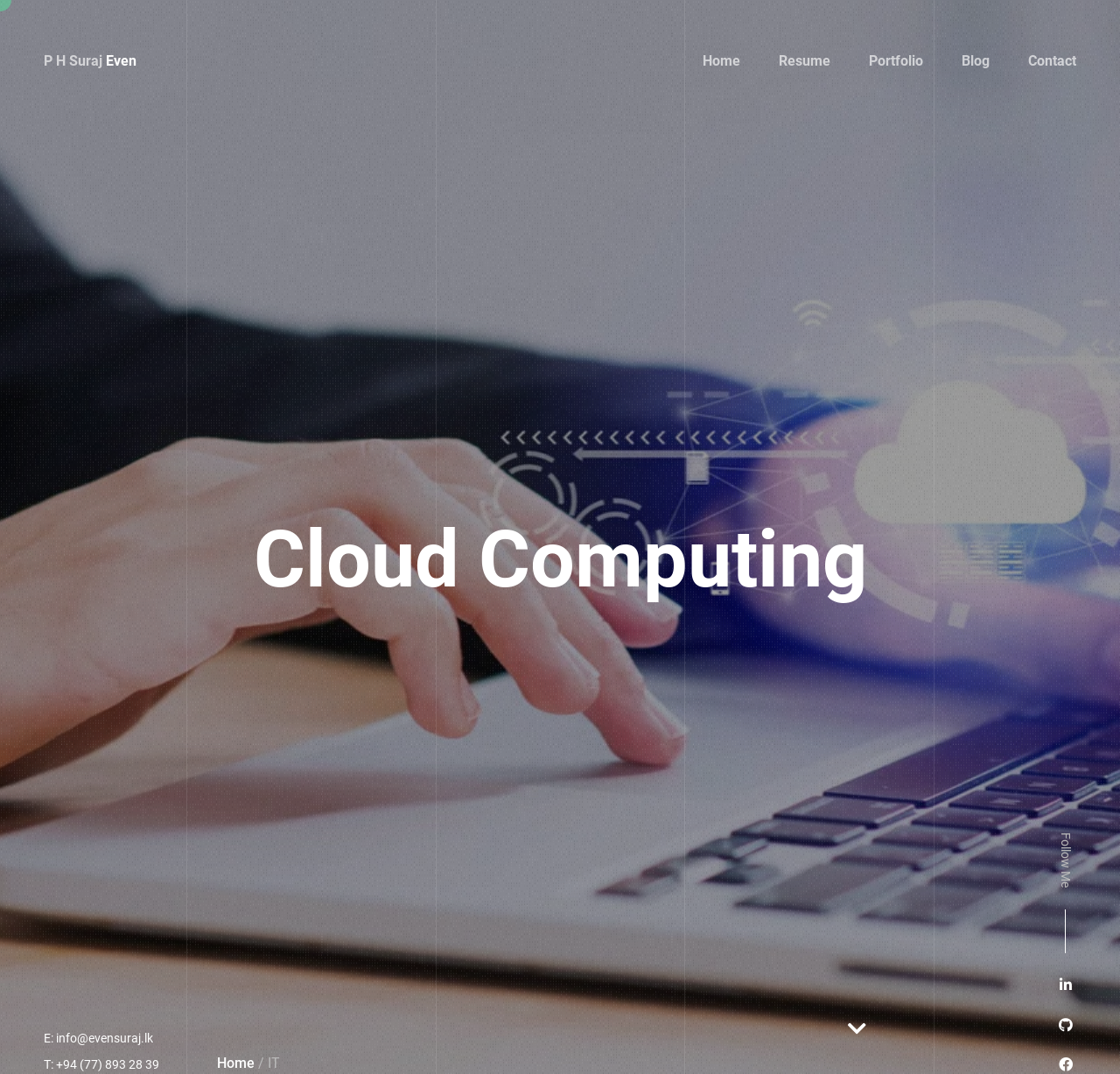Please mark the clickable region by giving the bounding box coordinates needed to complete this instruction: "Submit a story or recipe".

None